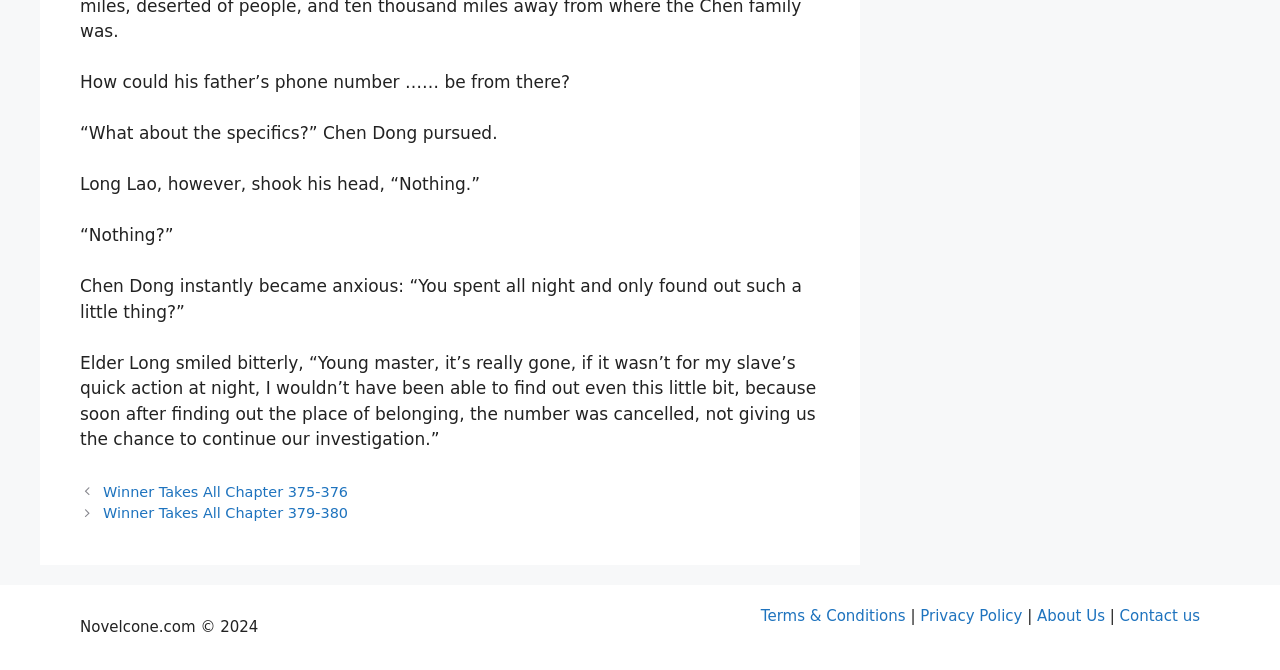Using the element description provided, determine the bounding box coordinates in the format (top-left x, top-left y, bottom-right x, bottom-right y). Ensure that all values are floating point numbers between 0 and 1. Element description: Winner Takes All Chapter 375-376

[0.081, 0.722, 0.272, 0.746]